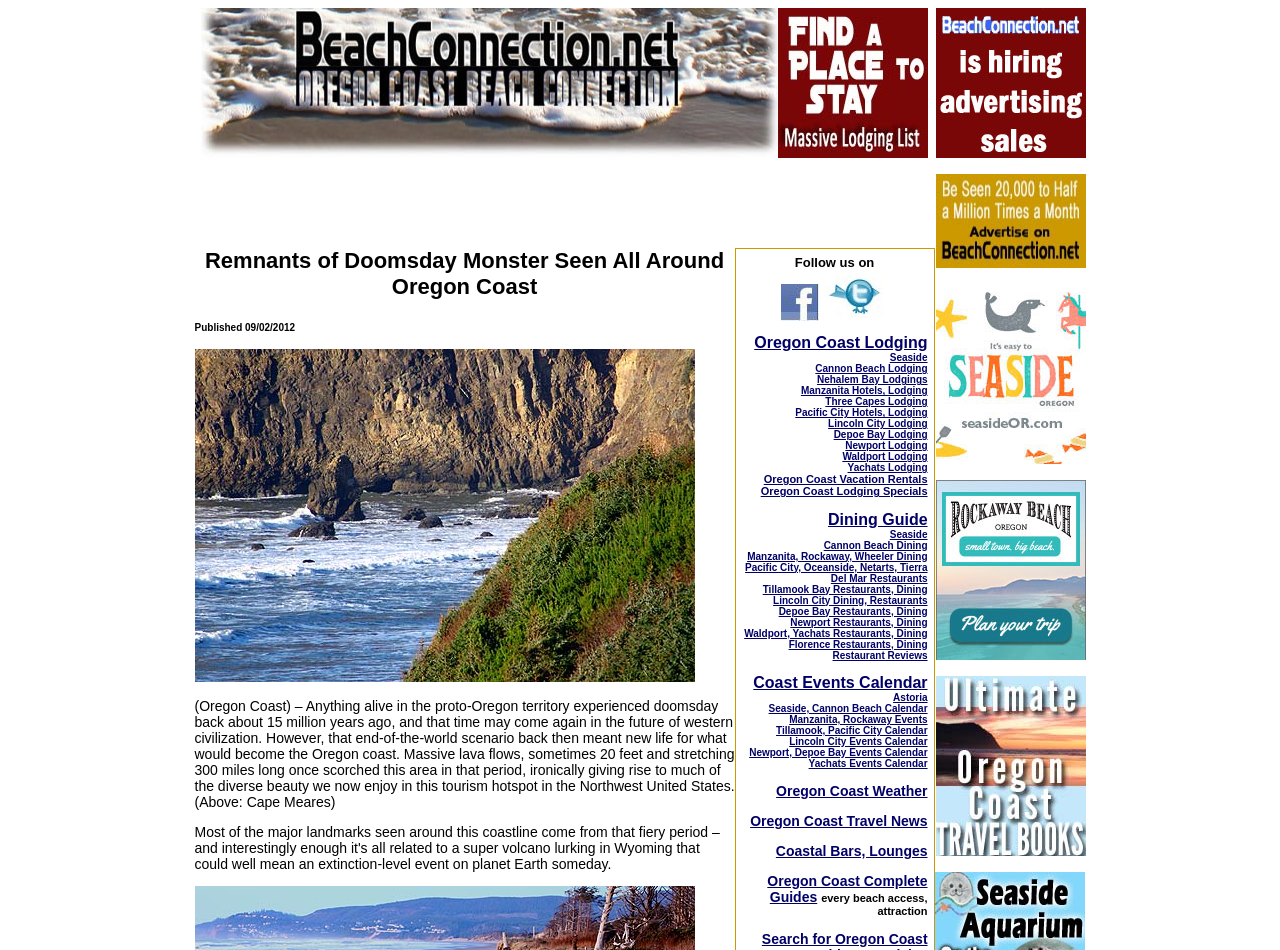Is there a section for restaurant reviews on the webpage?
Please provide a comprehensive answer based on the details in the screenshot.

I found a heading element that says 'Restaurant Reviews' and it is linked to a section on the webpage, indicating that there is a section for restaurant reviews.